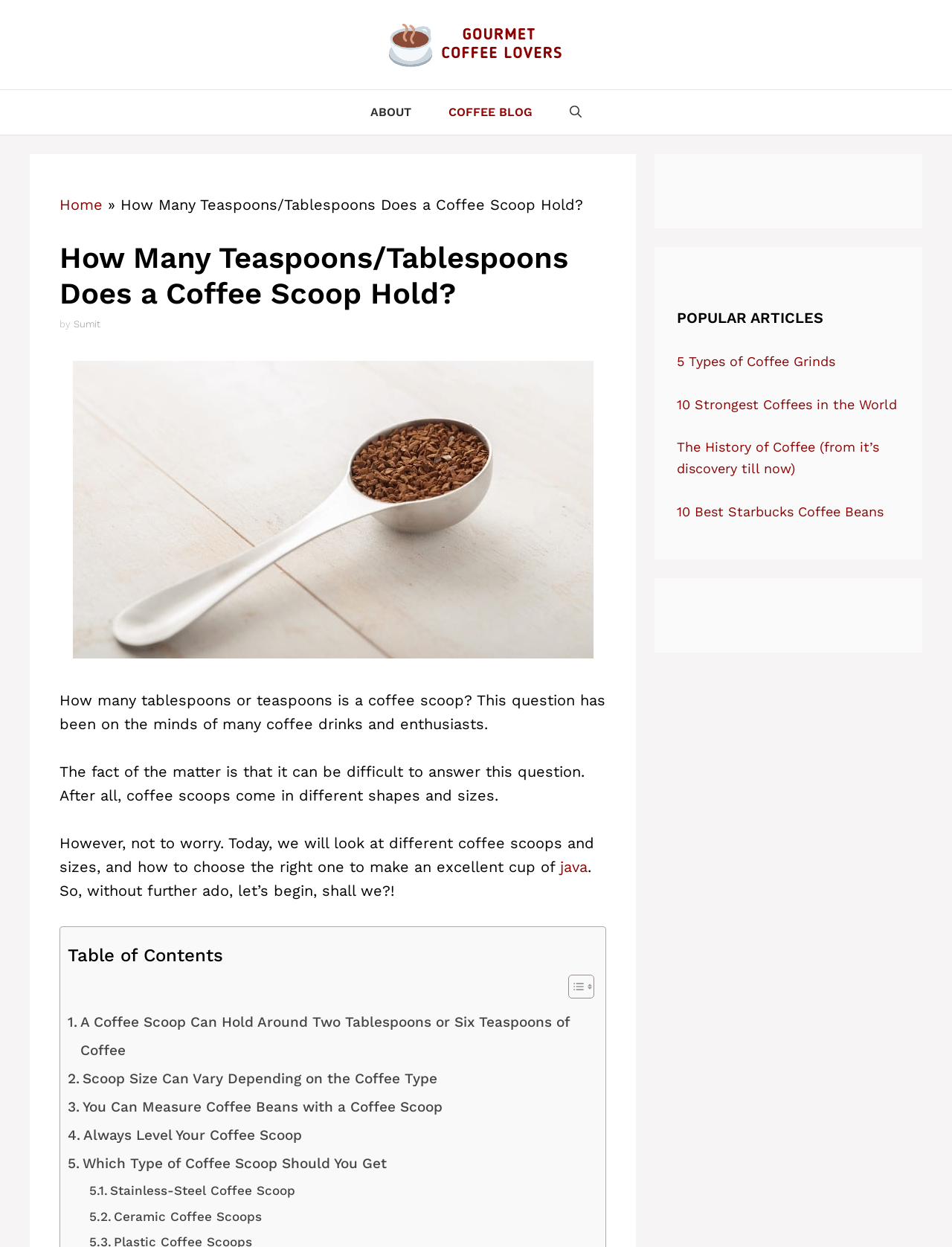What is the topic of the article?
Using the image, elaborate on the answer with as much detail as possible.

The topic of the article can be determined by reading the heading 'How Many Teaspoons/Tablespoons Does a Coffee Scoop Hold?' and the subsequent text, which discusses the measurement of coffee scoops.